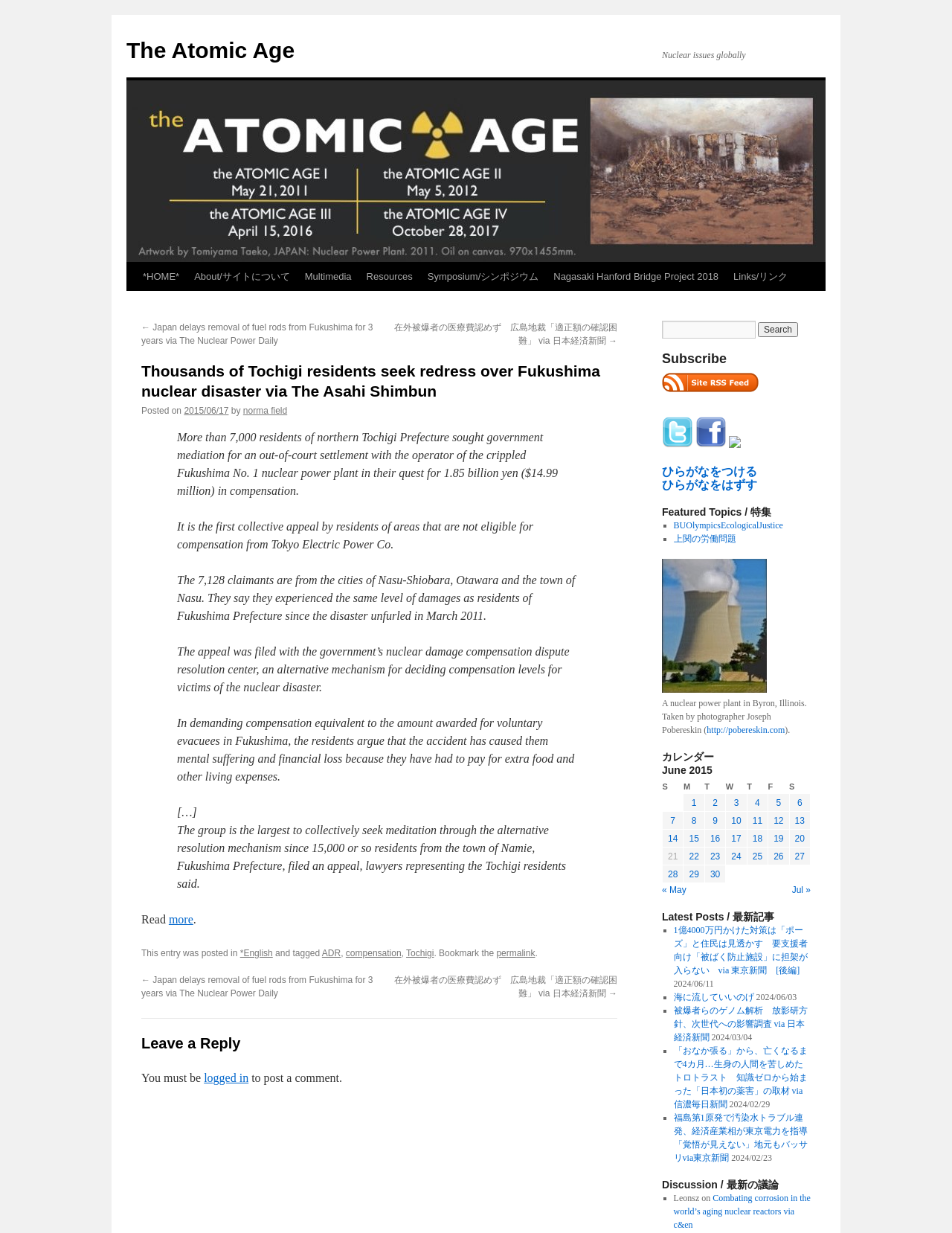What is the name of the photographer who took the picture of the nuclear power plant in Byron, Illinois?
Please provide a detailed answer to the question.

The name of the photographer can be found in the article text which states 'A nuclear power plant in Byron, Illinois. Taken by photographer Joseph Pobereskin ('